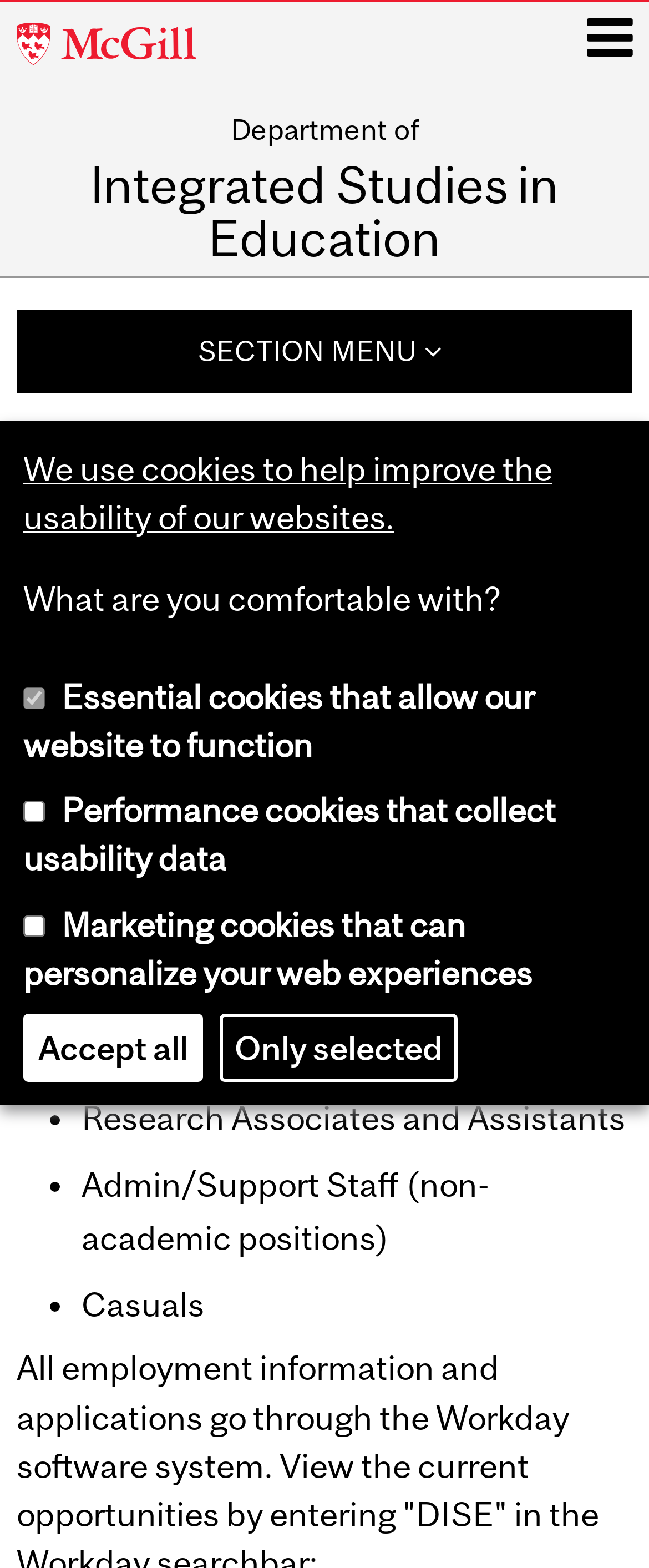Write an exhaustive caption that covers the webpage's main aspects.

The webpage is about employment opportunities at the Department of Integrated Studies in Education (DISE) at McGill University. At the top left, there is a link to McGill University, and next to it, the text "Department of" is displayed. Below this, there is a link to "Integrated Studies in Education" that spans the entire width of the page.

On the top right, there is a link to the main menu, represented by an icon, and a section menu link. Below this, the heading "Employment Opportunities" is displayed, followed by a subheading "Working for DISE".

The main content of the page is a list of employment opportunities, which includes Academic Tenure-Track Positions, Faculty Lecturers, Course Lecturers, Teaching Assistants and Graders, Research Associates and Assistants, Admin/Support Staff (non-academic positions), and Casuals. Each item in the list is preceded by a bullet point.

At the bottom of the page, there is a section related to cookies, with a link to a statement about the use of cookies, and a series of checkboxes to select the types of cookies the user is comfortable with. There are three checkboxes: Essential cookies, Performance cookies, and Marketing cookies. Below the checkboxes, there are two buttons: "Accept all" and "Only selected".